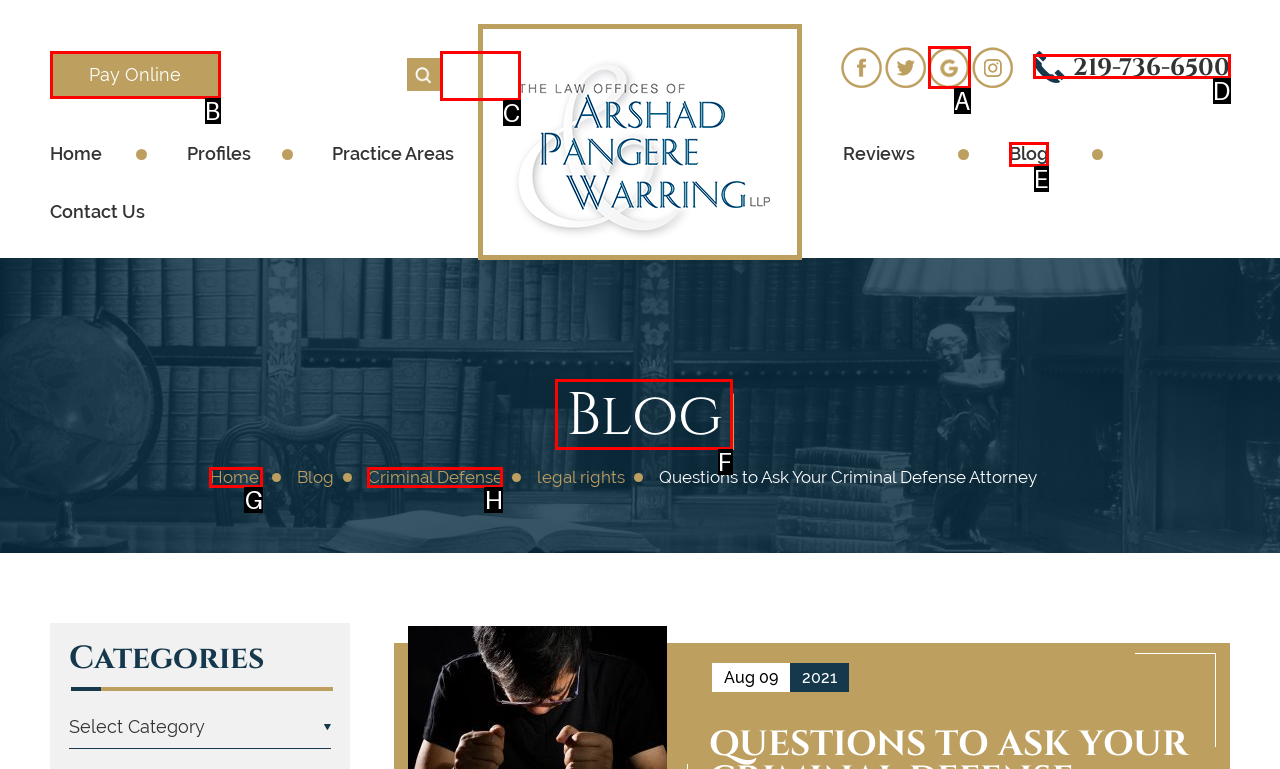Determine which option you need to click to execute the following task: Read the blog. Provide your answer as a single letter.

F